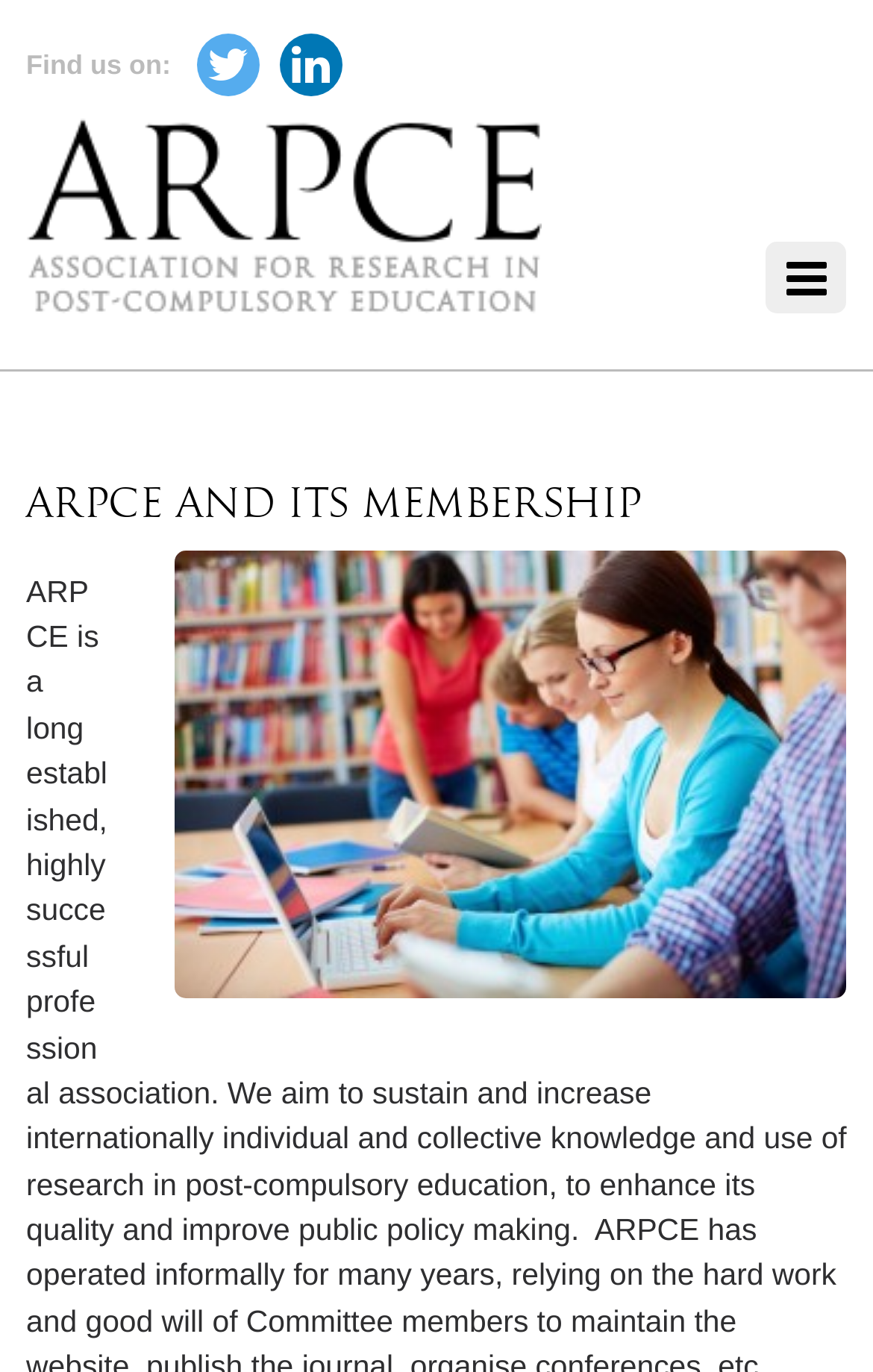Please provide a comprehensive response to the question below by analyzing the image: 
What is the topic of the image on the page?

I looked at the image description, which says 'Studying'. This suggests that the image is related to studying or education, which is consistent with the topic of the webpage.